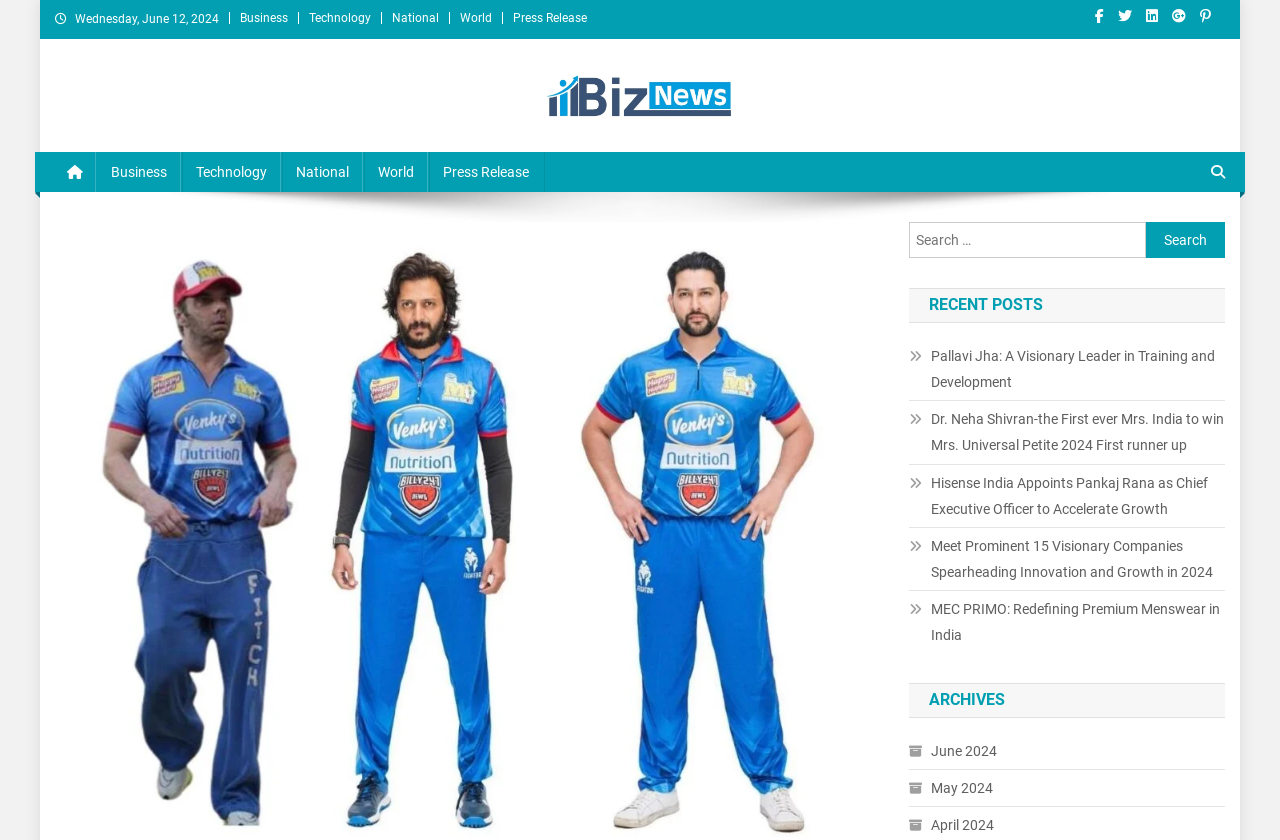Identify the bounding box coordinates of the region I need to click to complete this instruction: "Go to Biz News homepage".

[0.422, 0.103, 0.578, 0.122]